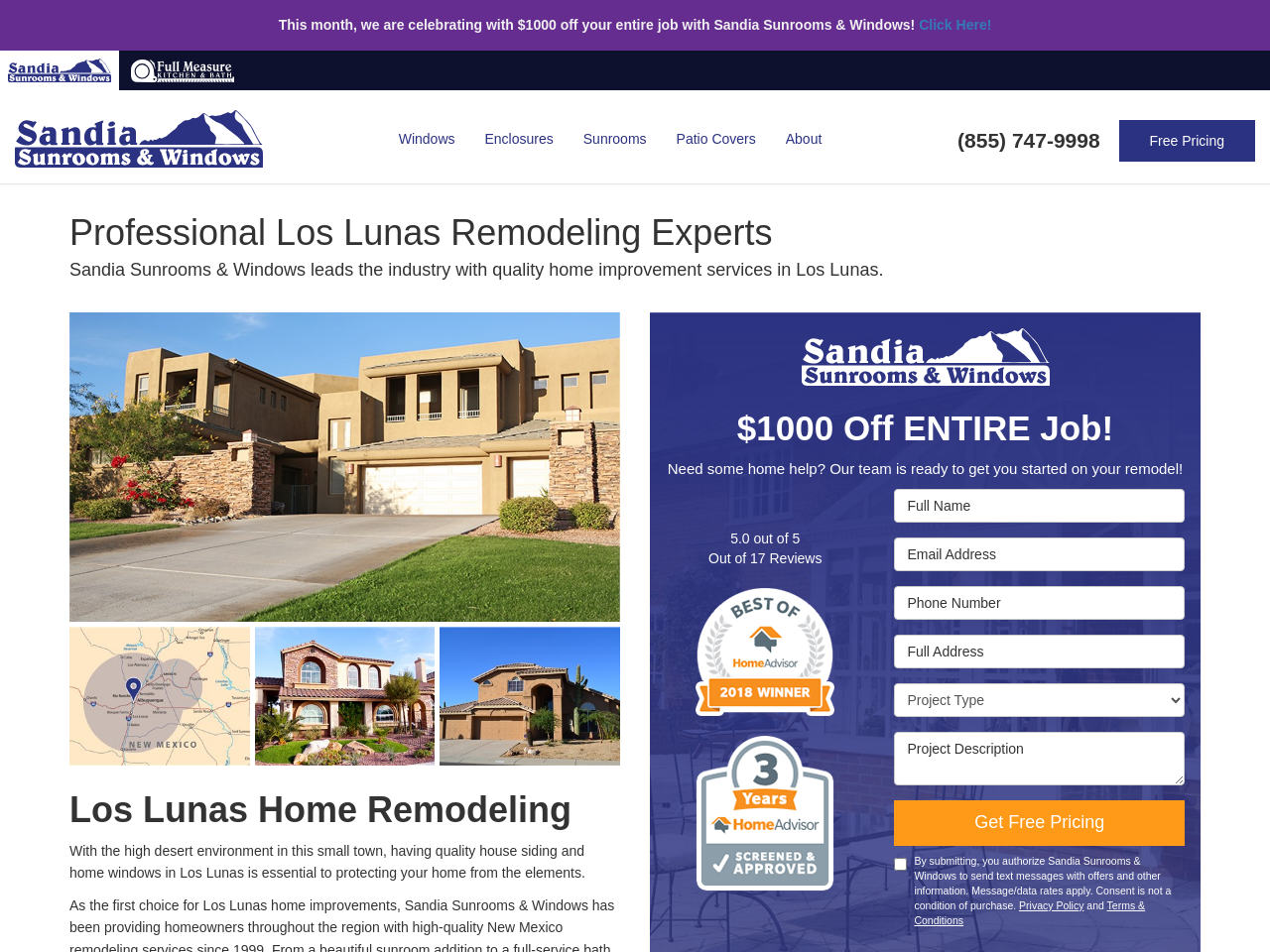Locate the bounding box coordinates of the area to click to fulfill this instruction: "Click the 'Click Here!' link". The bounding box should be presented as four float numbers between 0 and 1, in the order [left, top, right, bottom].

[0.724, 0.018, 0.781, 0.034]